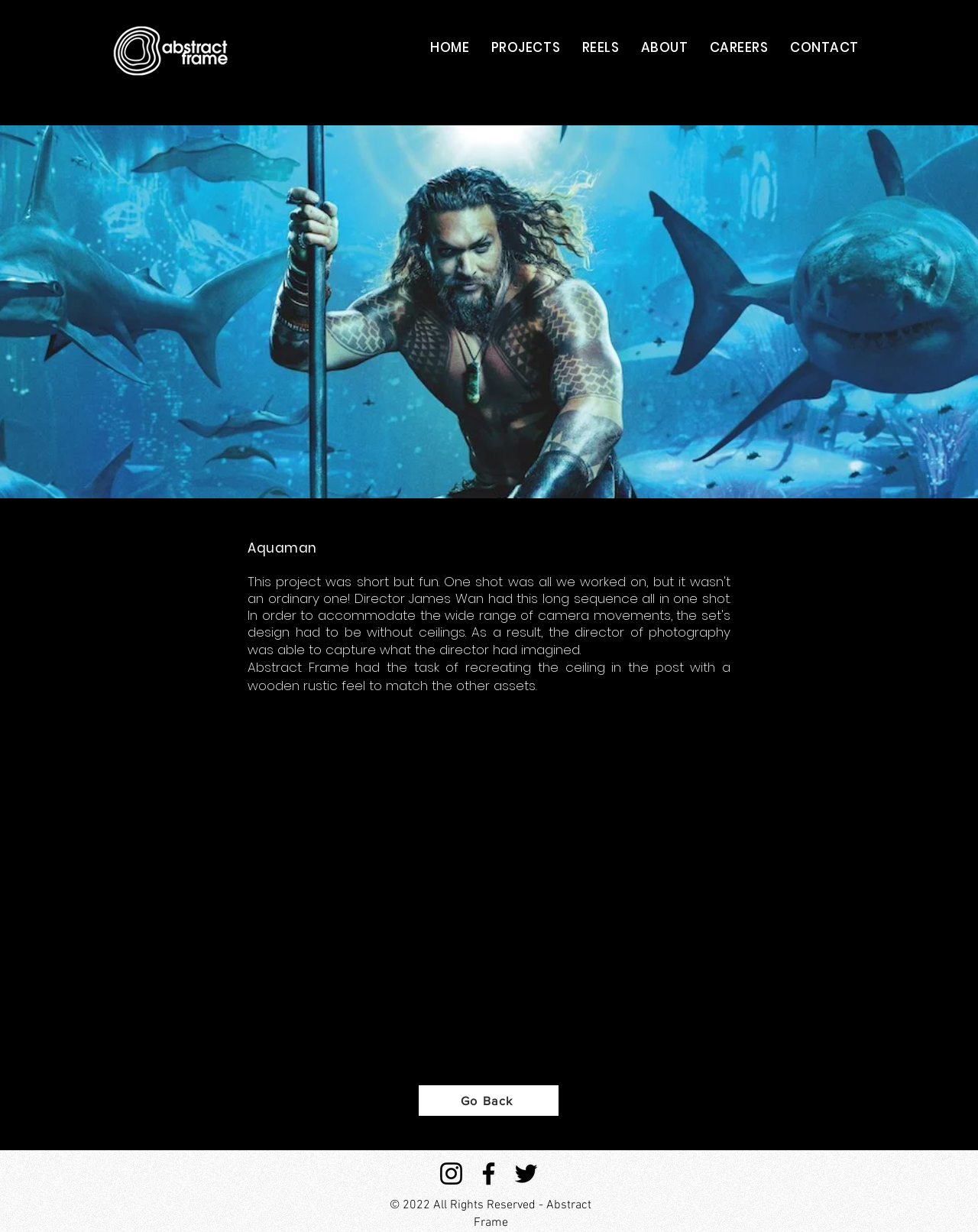Please predict the bounding box coordinates of the element's region where a click is necessary to complete the following instruction: "go to the PROJECTS page". The coordinates should be represented by four float numbers between 0 and 1, i.e., [left, top, right, bottom].

[0.491, 0.03, 0.584, 0.047]